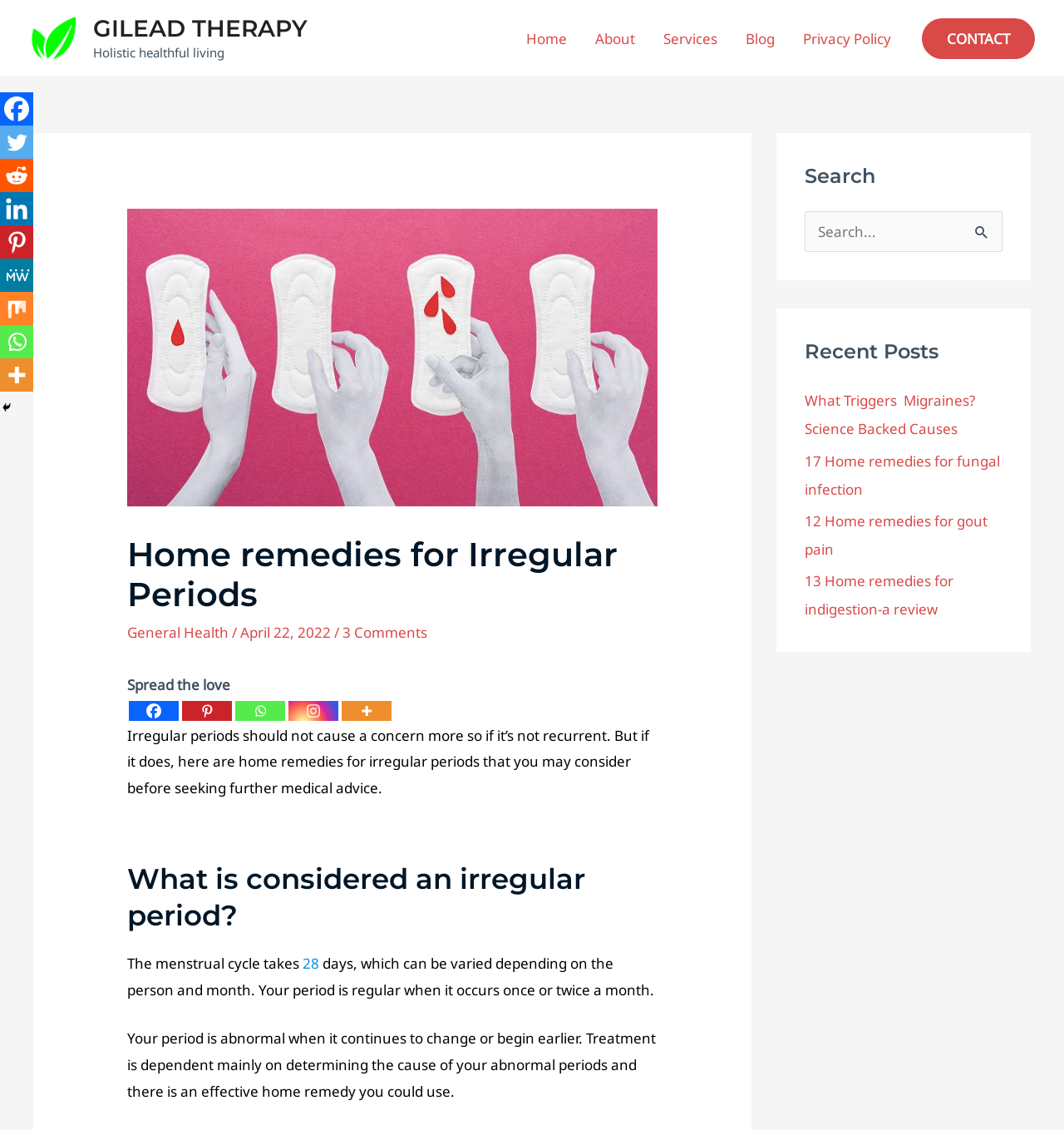Answer succinctly with a single word or phrase:
How many social media links are available?

9